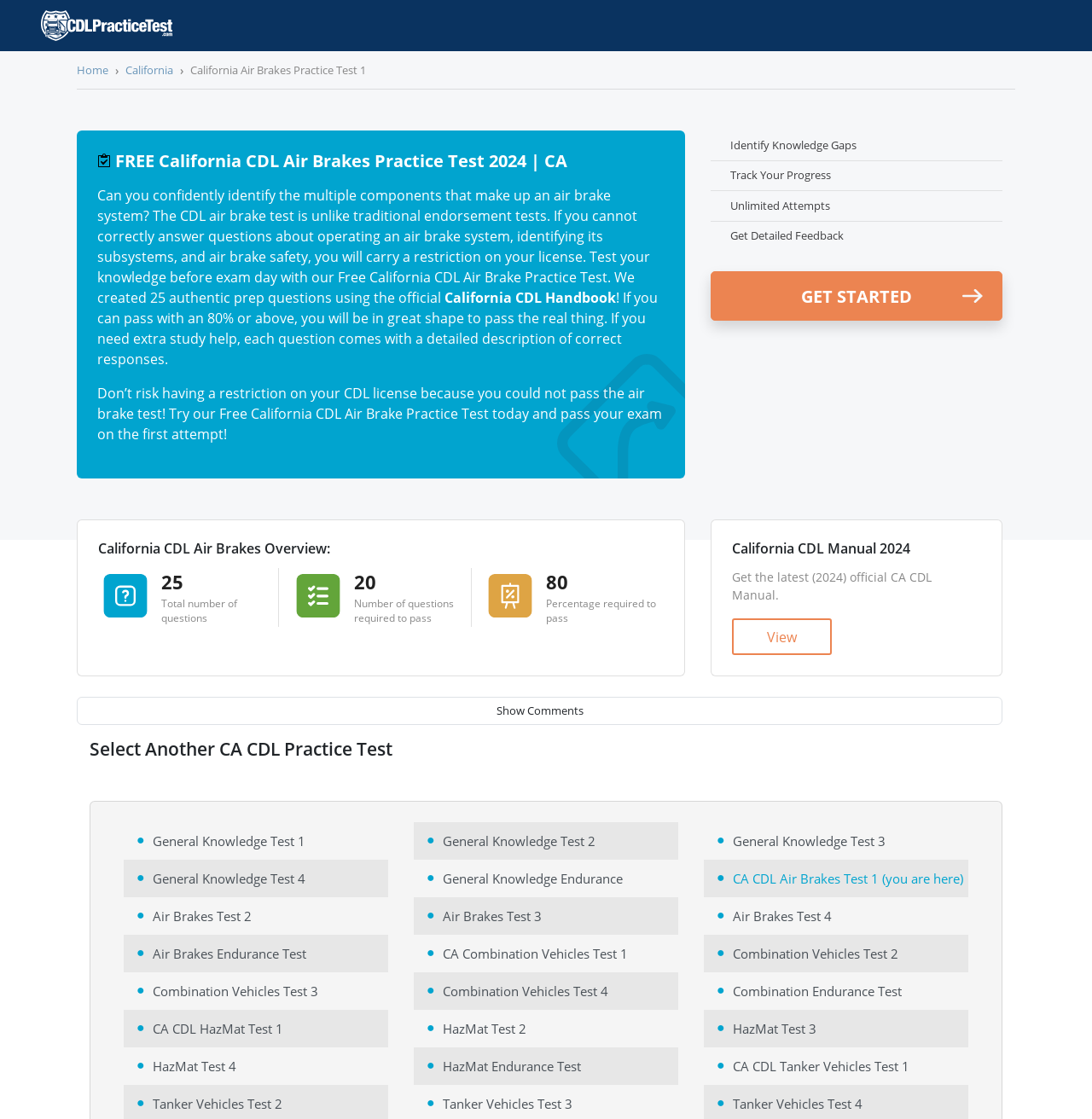Predict the bounding box for the UI component with the following description: "HazMat Endurance Test".

[0.405, 0.945, 0.532, 0.961]